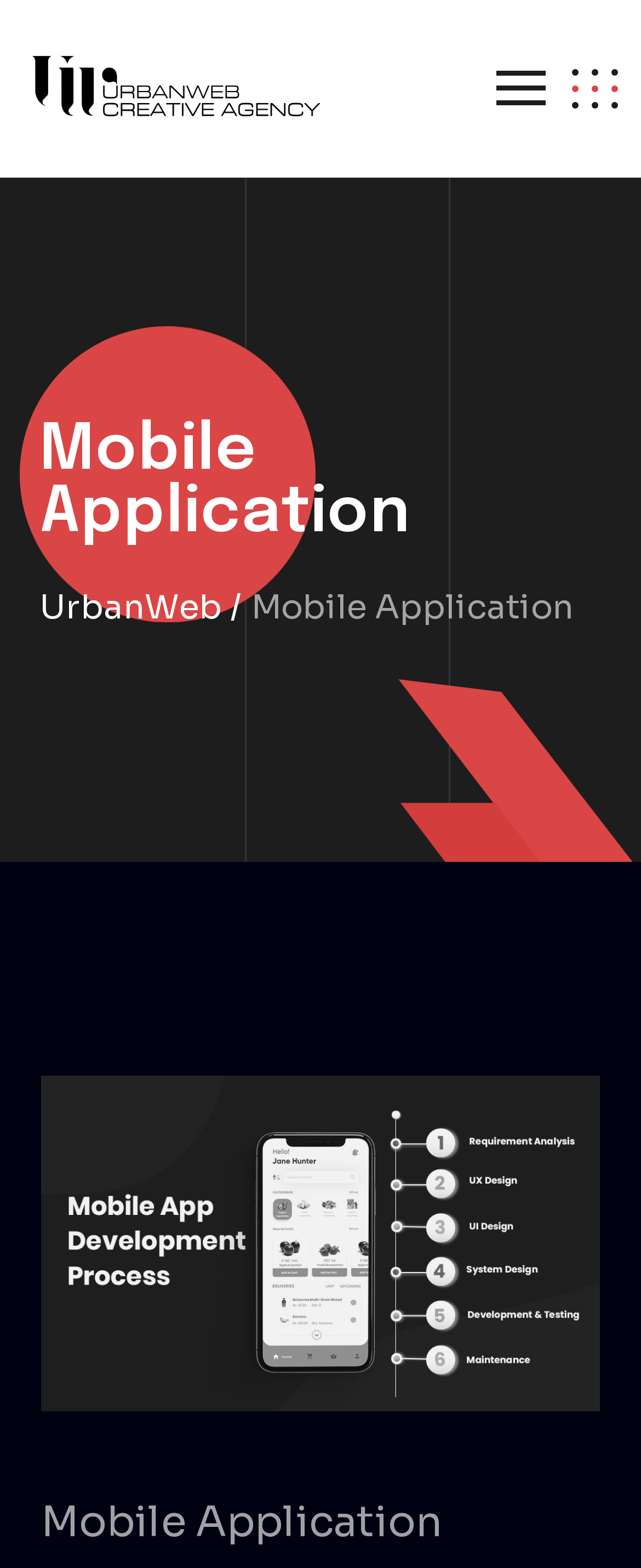Provide a thorough description of this webpage.

The webpage is titled "Mobile Application - UrbanWeb" and appears to be a services list website. At the top left, there is a link and an image, both labeled "UrbanWeb", which likely serve as a logo or branding element. 

Below the logo, there are two buttons, positioned side by side, near the top right corner of the page. 

The main content of the page is headed by a large heading that reads "Mobile Application", which is centered near the top of the page. 

Below the heading, there is a link to "UrbanWeb" again, positioned near the left edge of the page. 

At the very bottom of the page, there is a static text element that also reads "Mobile Application", which may serve as a footer or a copyright notice.